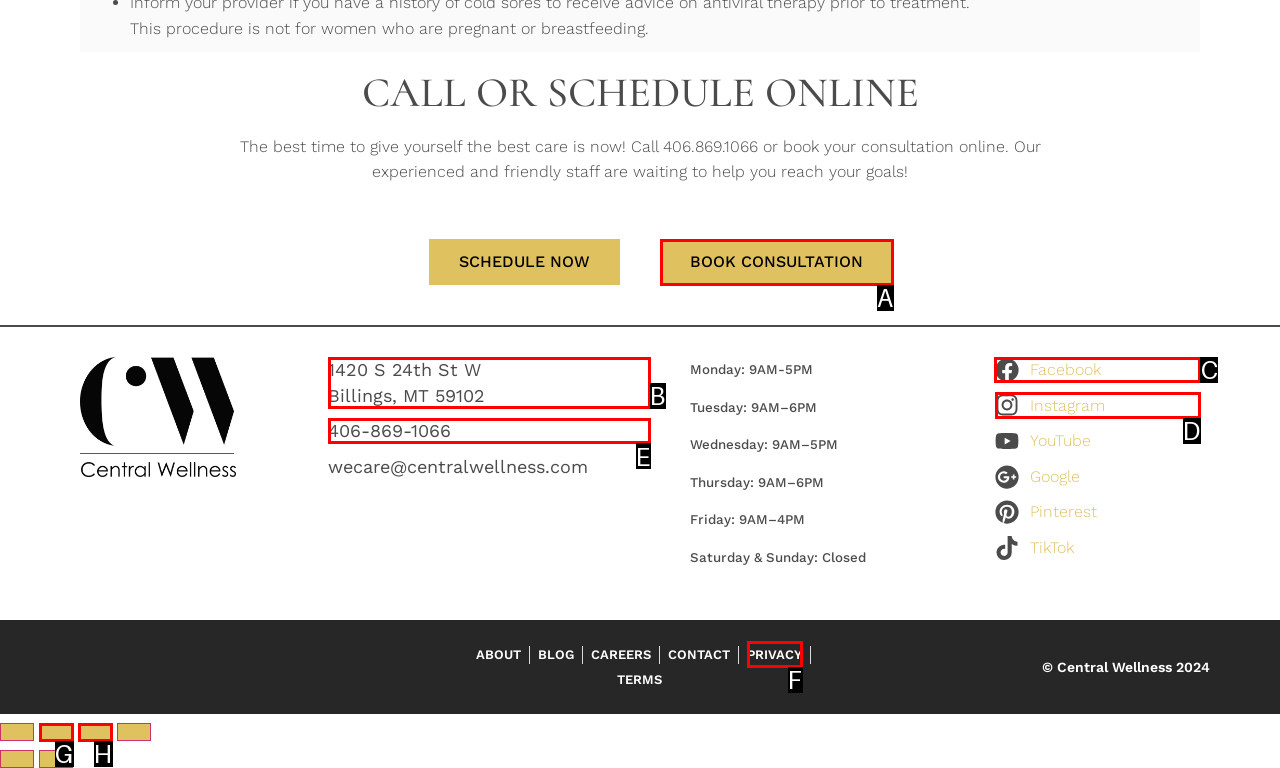Which HTML element should be clicked to complete the task: Visit the clinic's Facebook page? Answer with the letter of the corresponding option.

C